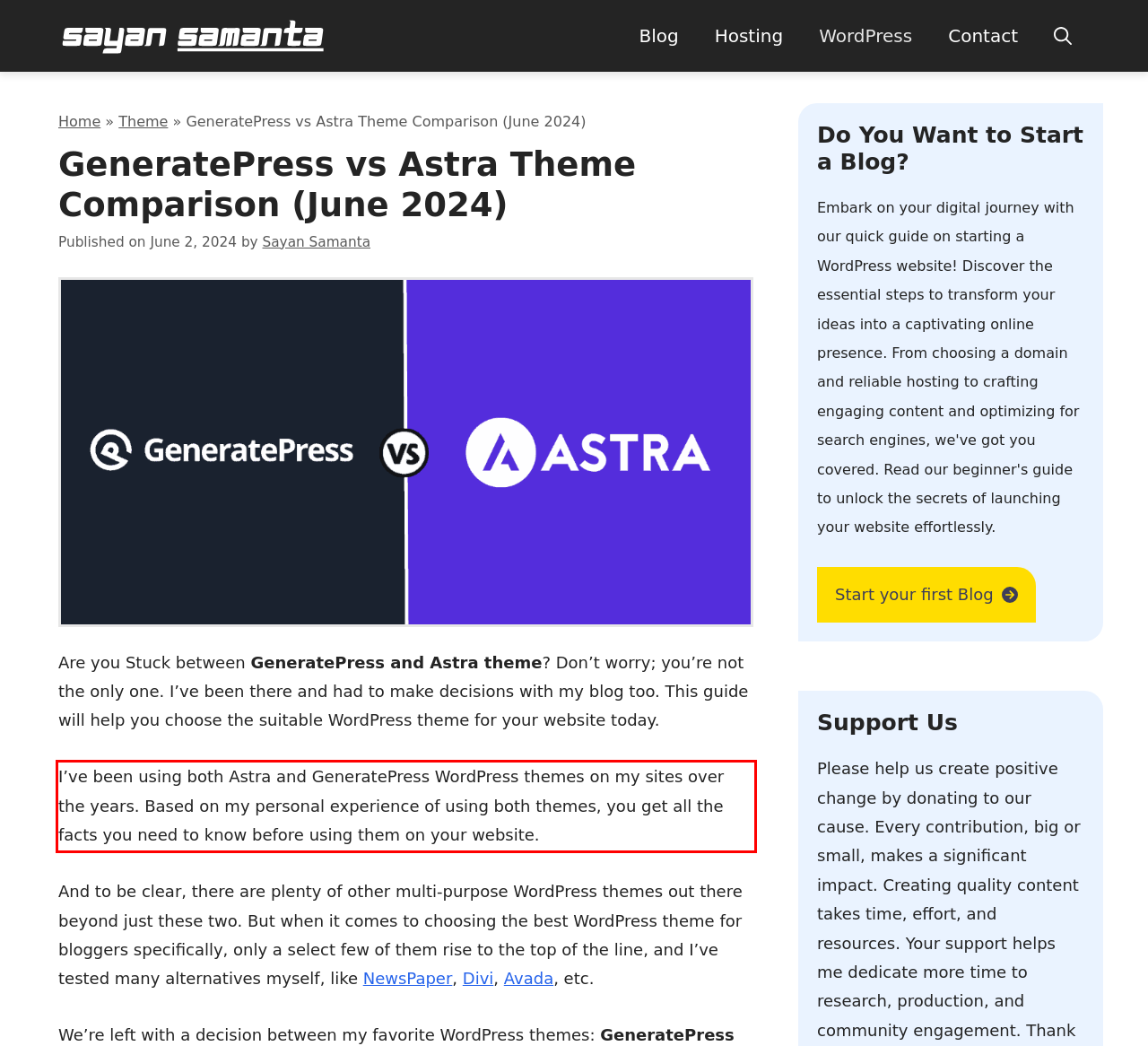There is a UI element on the webpage screenshot marked by a red bounding box. Extract and generate the text content from within this red box.

I’ve been using both Astra and GeneratePress WordPress themes on my sites over the years. Based on my personal experience of using both themes, you get all the facts you need to know before using them on your website.